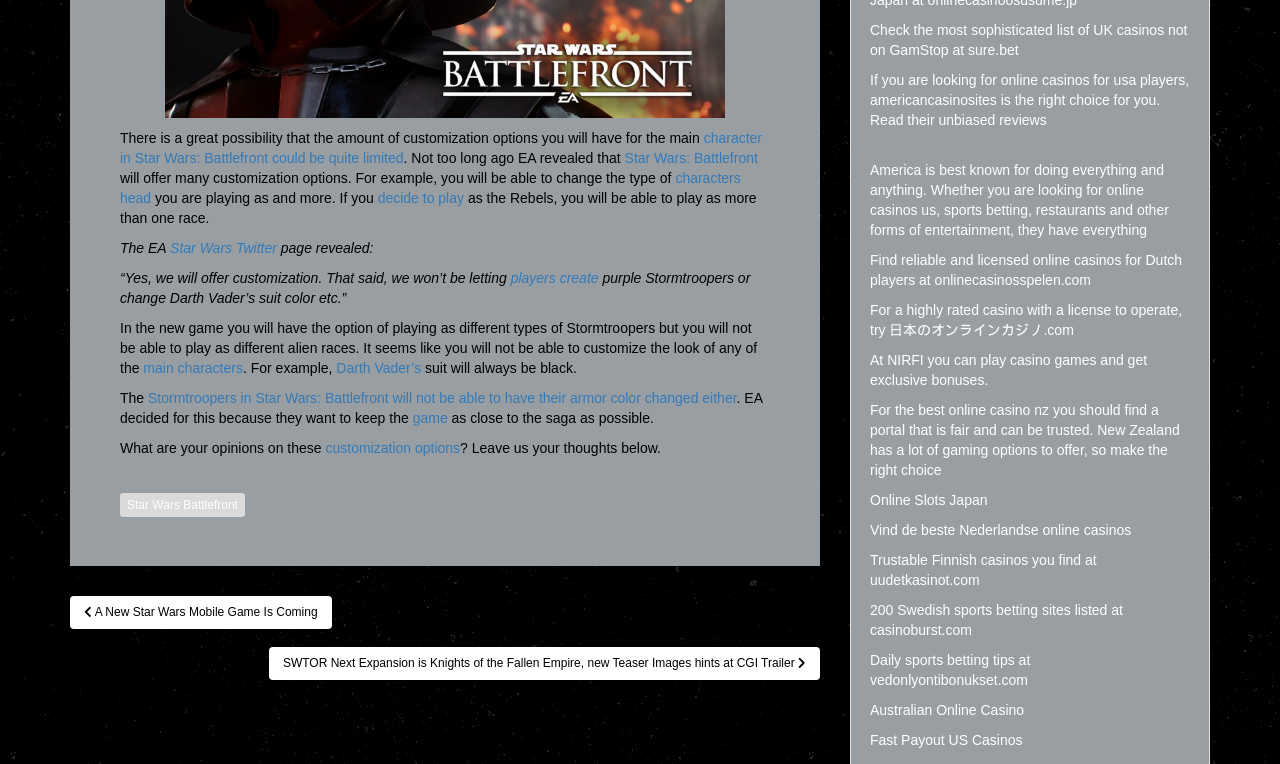What is the focus of the game developers?
Use the information from the screenshot to give a comprehensive response to the question.

According to the article, the game developers want to 'keep the game as close to the saga as possible', implying that their focus is on creating a game that is faithful to the original Star Wars story.